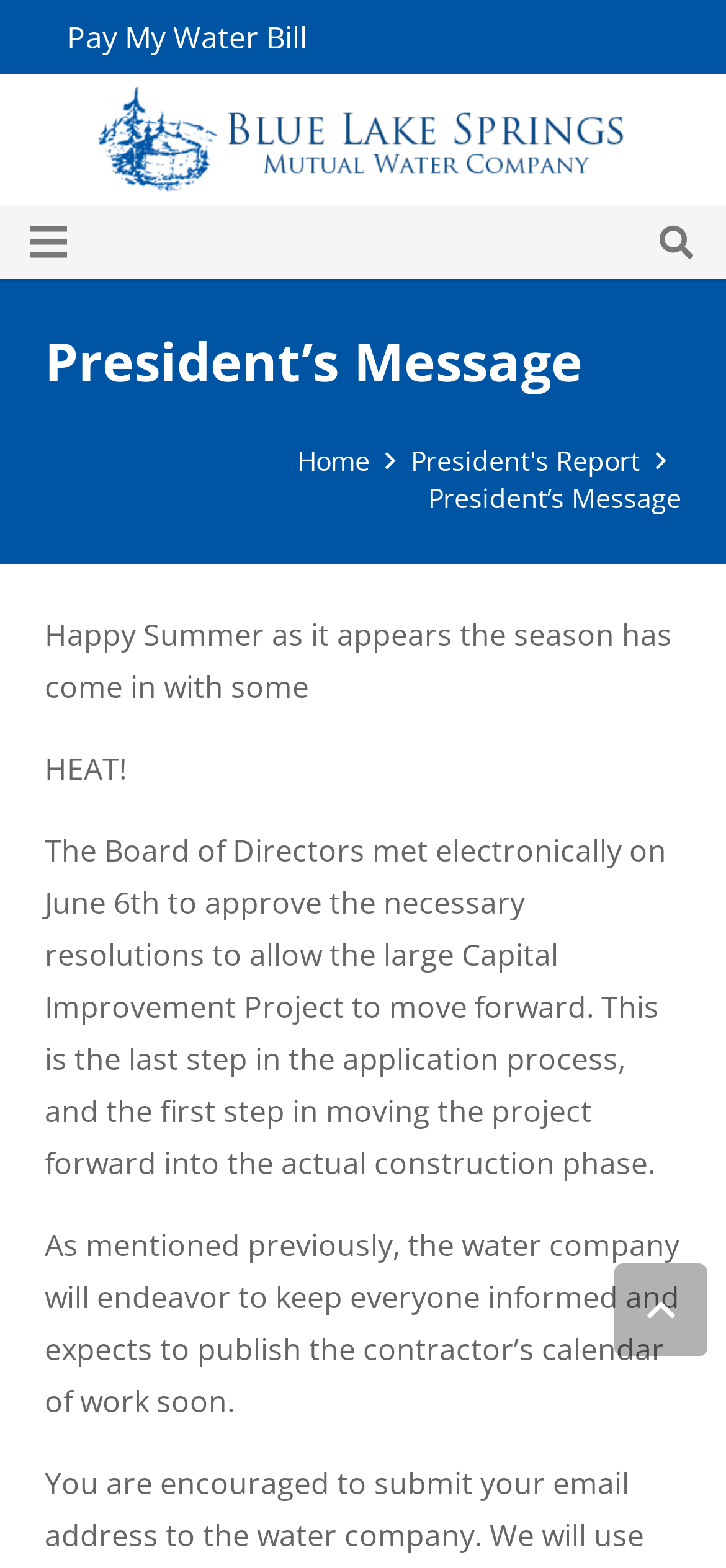Answer the question briefly using a single word or phrase: 
What is the purpose of the 'Pay My Water Bill' link?

To pay water bill